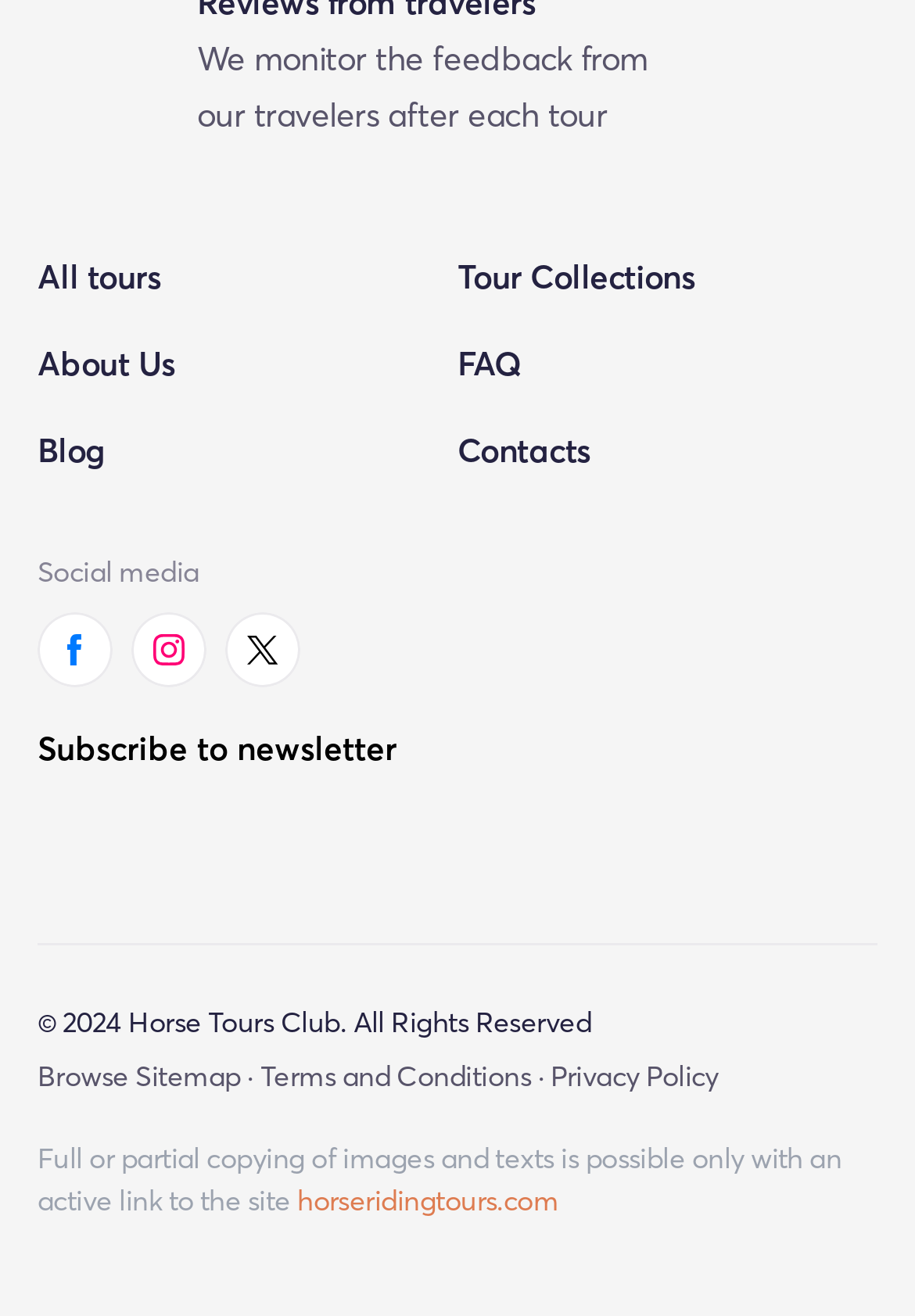Find the bounding box coordinates of the area that needs to be clicked in order to achieve the following instruction: "Check Terms and Conditions". The coordinates should be specified as four float numbers between 0 and 1, i.e., [left, top, right, bottom].

[0.284, 0.803, 0.602, 0.83]